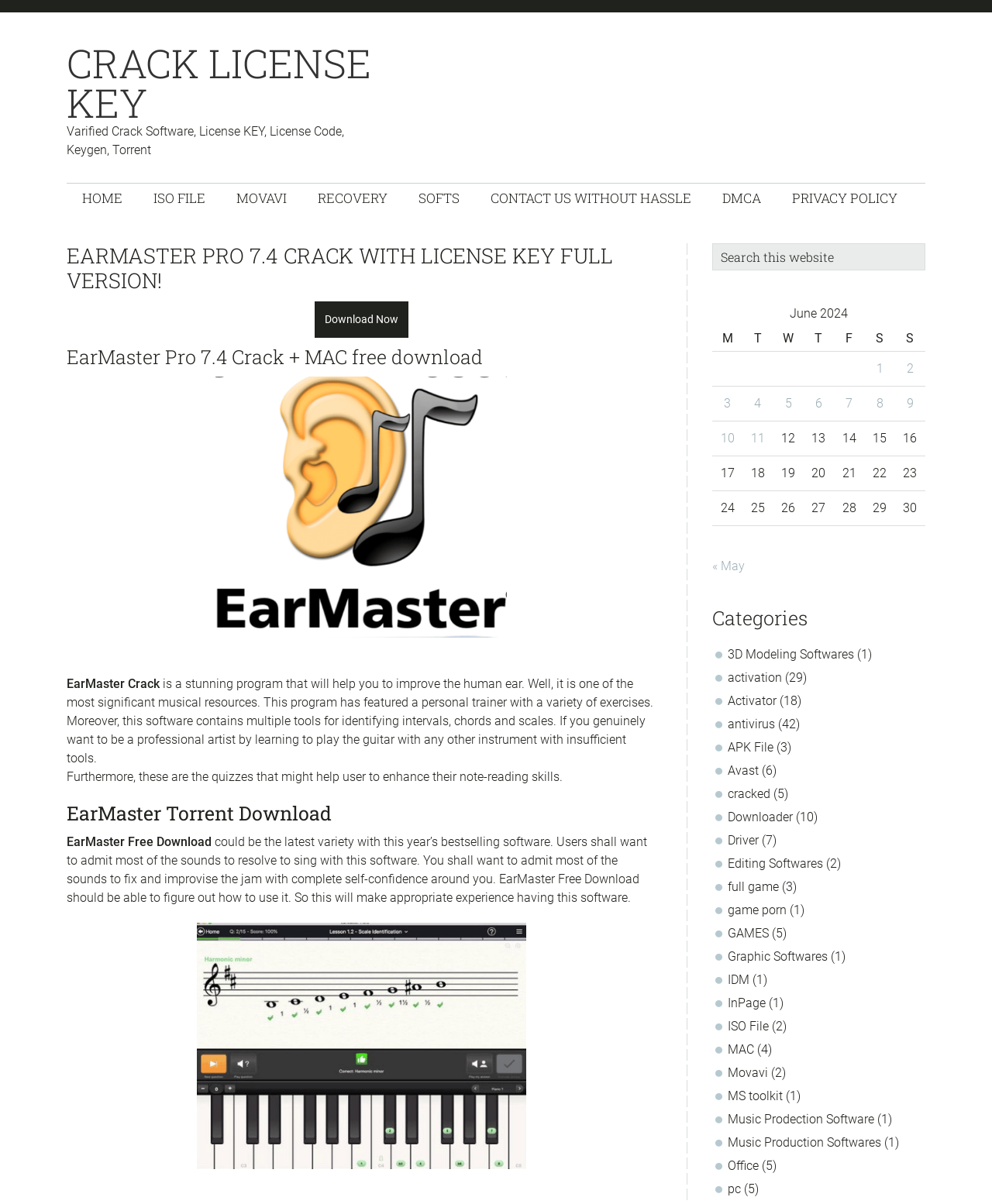Look at the image and write a detailed answer to the question: 
What is the function of the search box?

The search box is a input field that allows users to search for specific content within the website. This suggests that the website has a large amount of content, and users can use the search box to find specific information or topics related to EarMaster Pro 7.4.